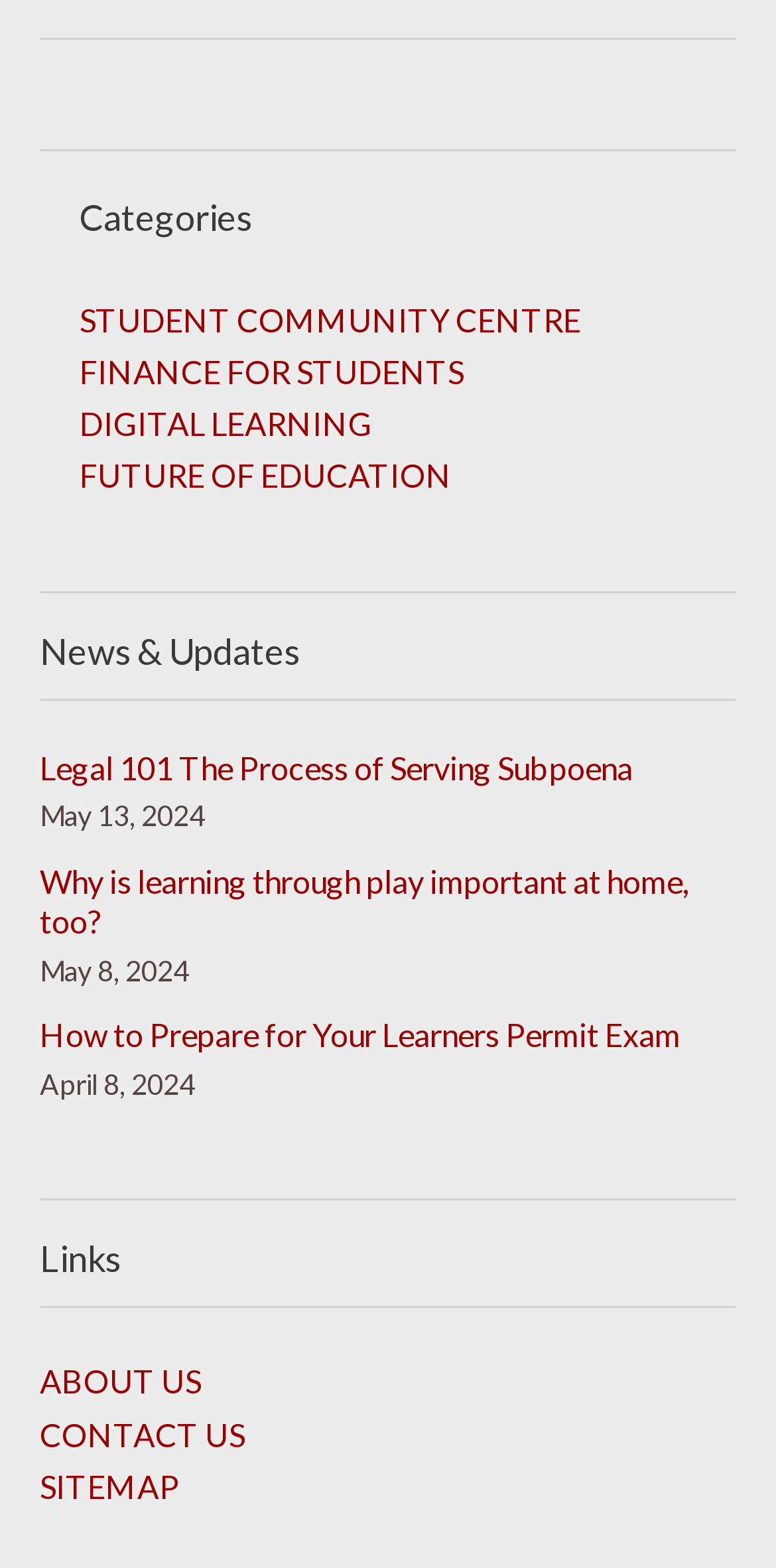Can you find the bounding box coordinates for the UI element given this description: "Future of Education"? Provide the coordinates as four float numbers between 0 and 1: [left, top, right, bottom].

[0.051, 0.274, 0.949, 0.332]